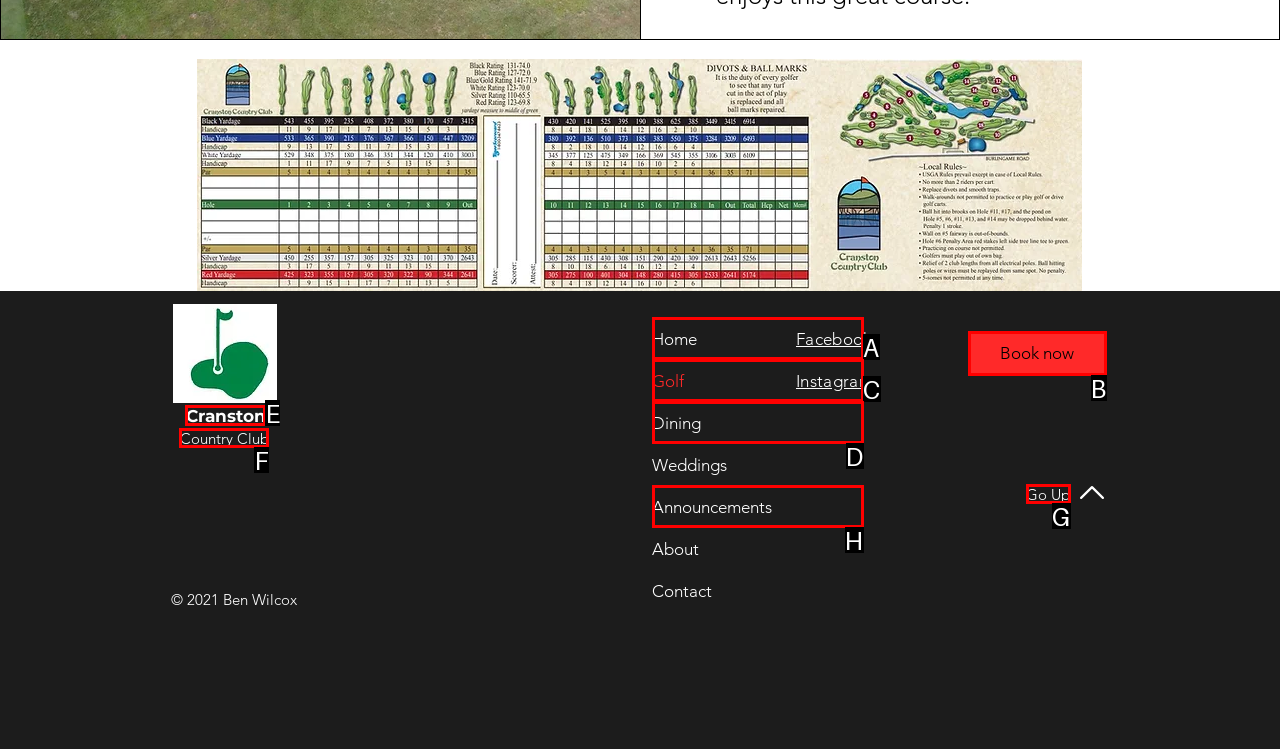Given the description: Go Up, select the HTML element that matches it best. Reply with the letter of the chosen option directly.

G